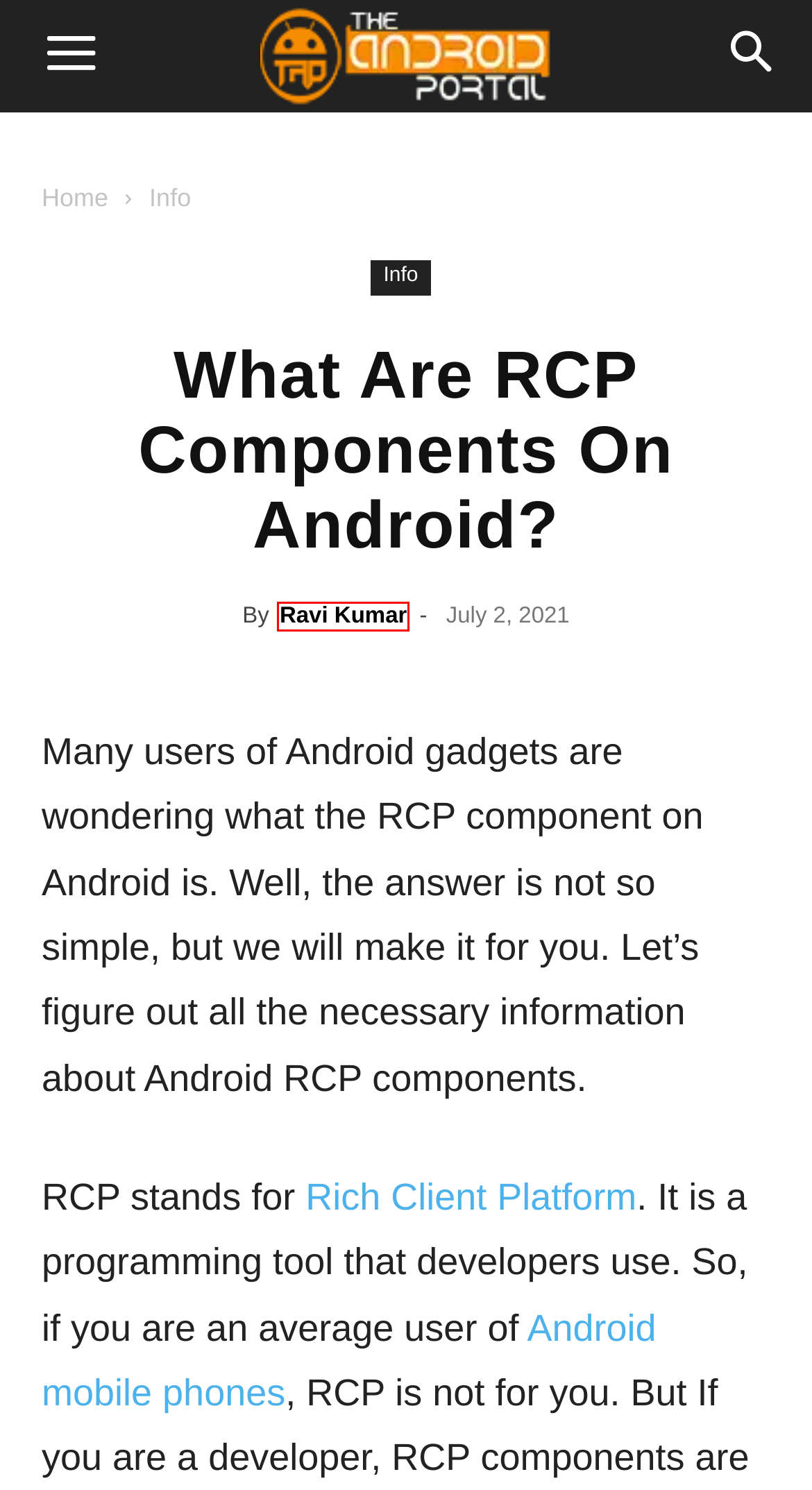A screenshot of a webpage is given, featuring a red bounding box around a UI element. Please choose the webpage description that best aligns with the new webpage after clicking the element in the bounding box. These are the descriptions:
A. About TheAndroidPortal
B. Best Camera Phones in 2024 (Ultimate Guide)
C. TheAndroidPortal - All About Android & Mobile Phones
D. Ravi Kumar on Theandroidportal
E. Best Mobile Accessories Online June 2024
F. Clear Google Translate History on Android: Easy Steps
G. How to Enable Google Assistant on Android - TheAndroidPortal
H. Info -

D